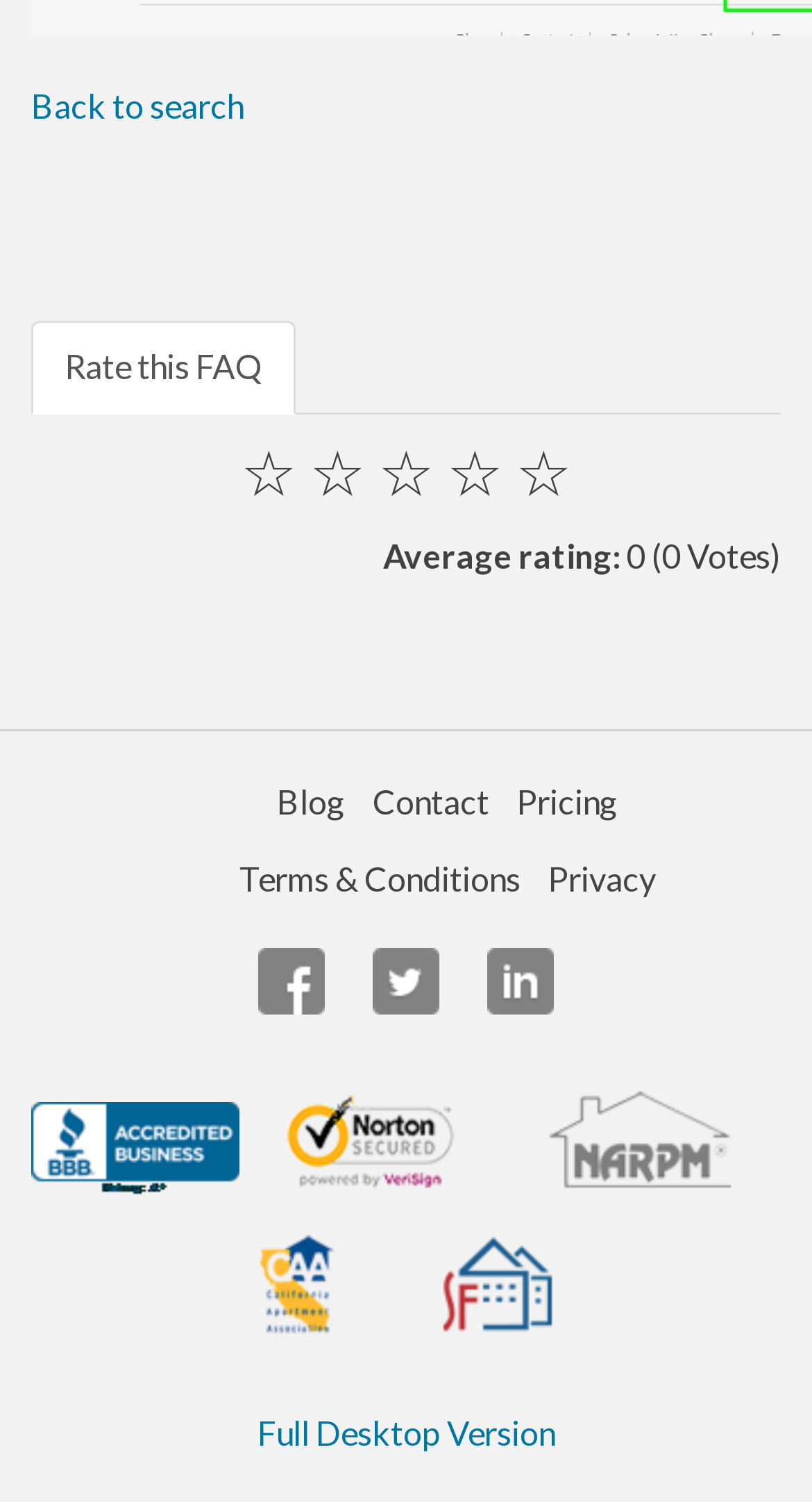Give a one-word or short phrase answer to the question: 
How many images are there in the webpage?

5